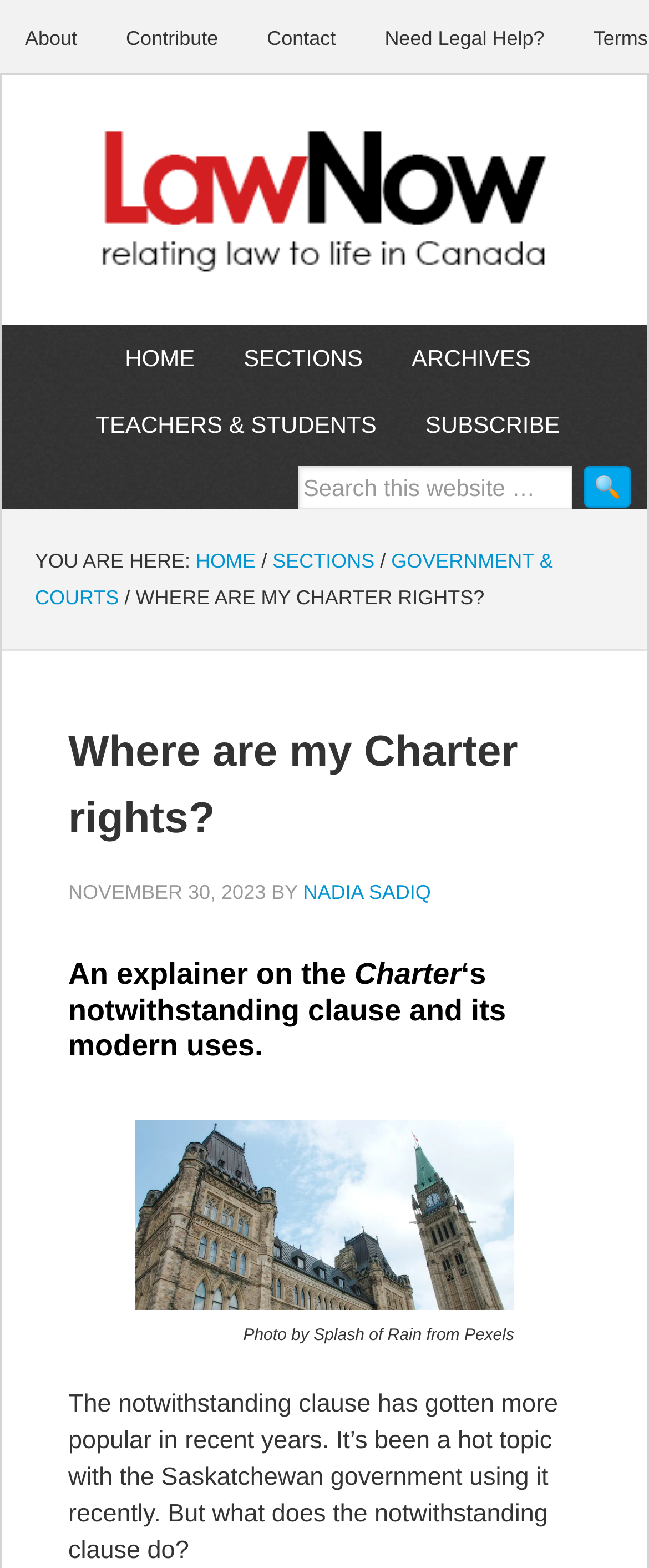What is the topic of the article?
Please provide a comprehensive answer based on the details in the screenshot.

I found the answer by reading the heading of the article, which says 'Where are my Charter rights?' and the subsequent text that explains the topic of the article, which is the notwithstanding clause.